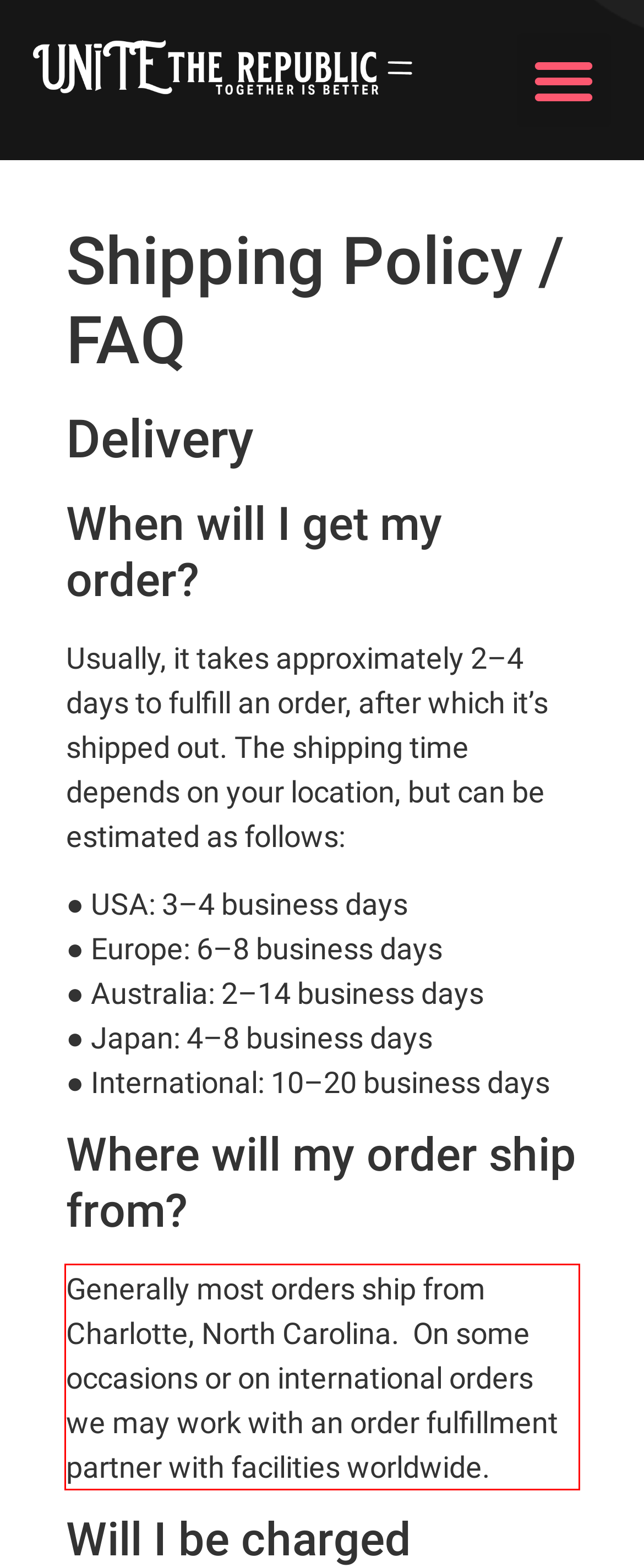In the screenshot of the webpage, find the red bounding box and perform OCR to obtain the text content restricted within this red bounding box.

Generally most orders ship from Charlotte, North Carolina. On some occasions or on international orders we may work with an order fulfillment partner with facilities worldwide.